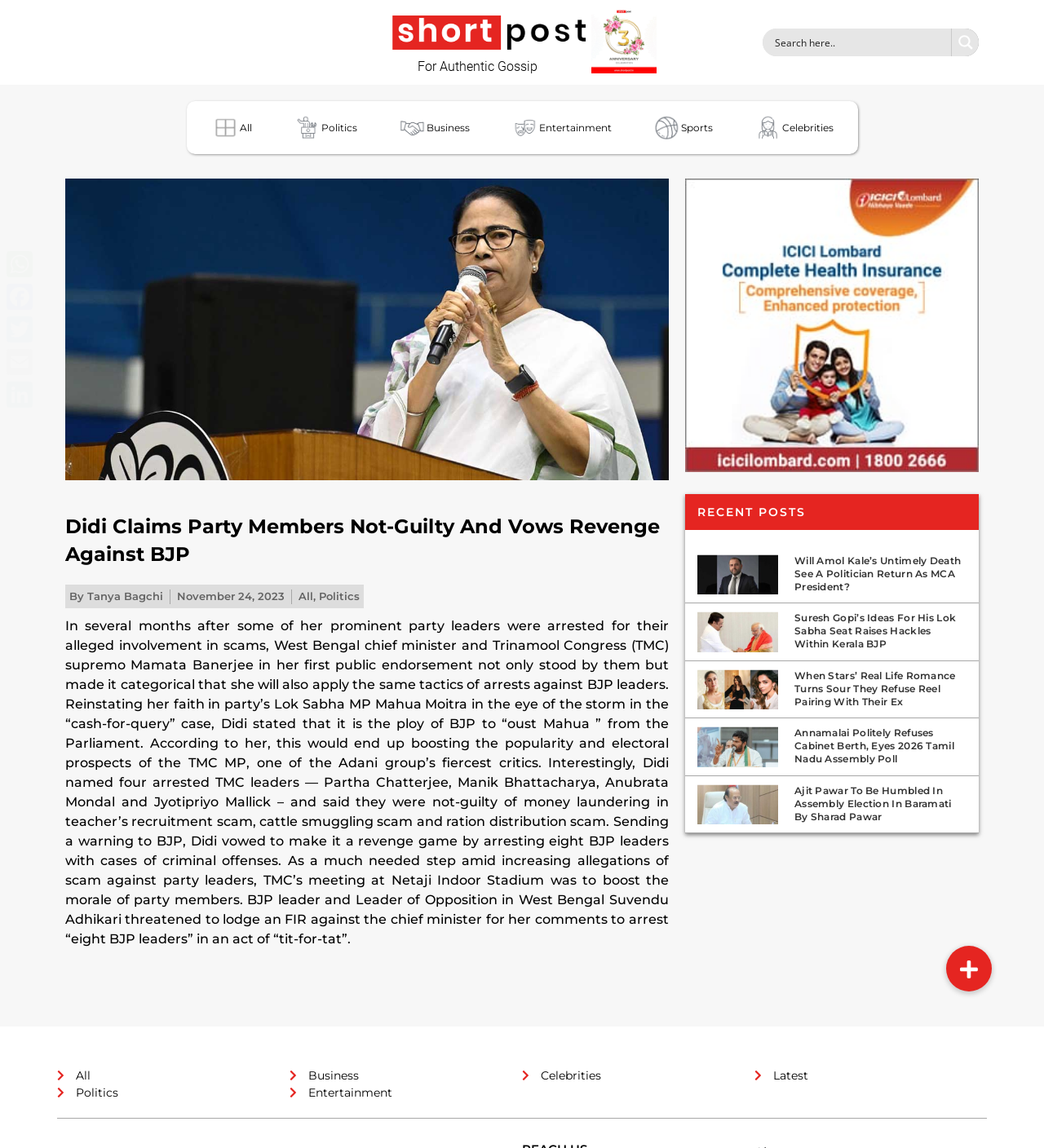Please specify the bounding box coordinates for the clickable region that will help you carry out the instruction: "View all posts".

[0.186, 0.095, 0.257, 0.127]